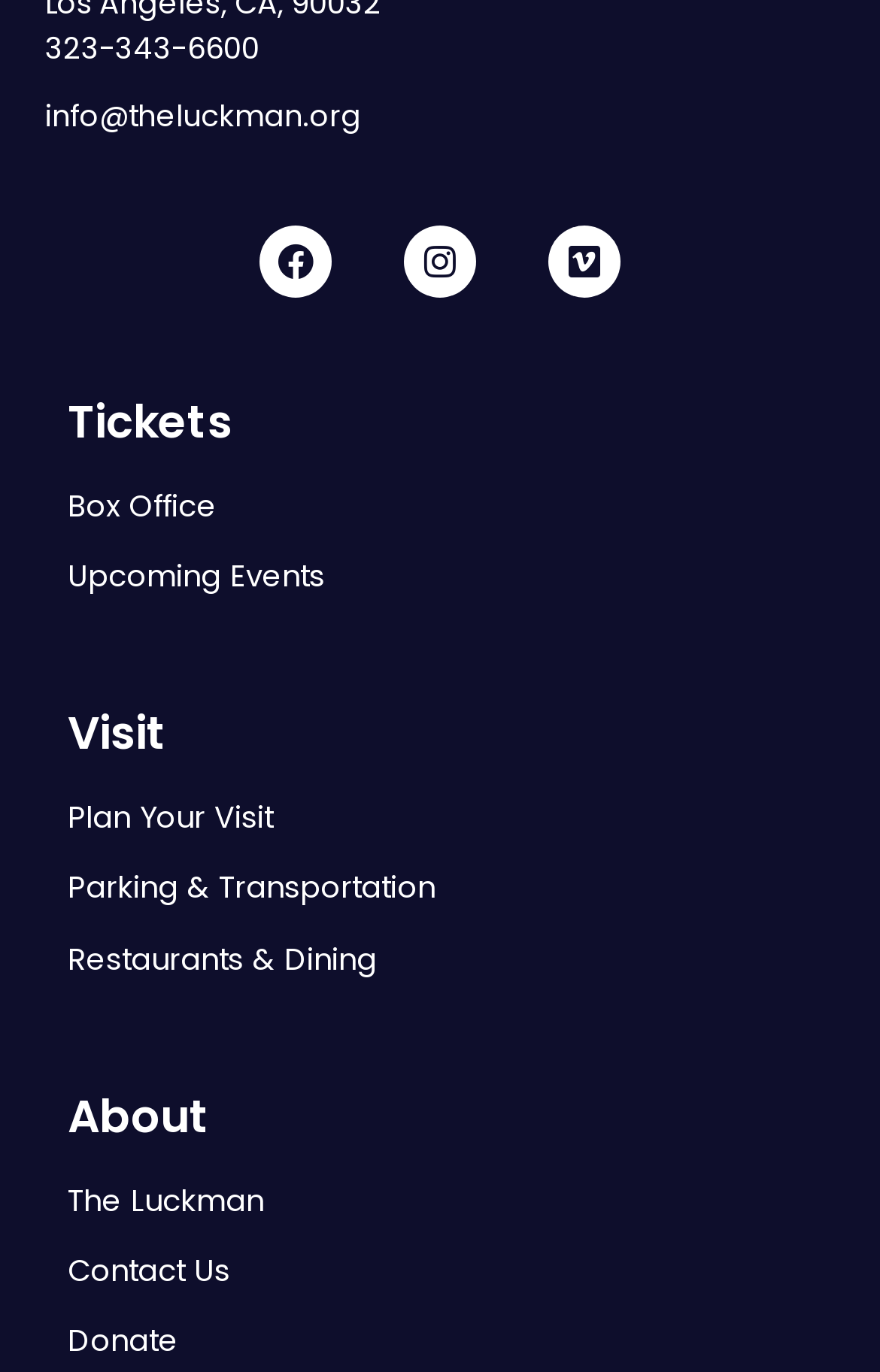Specify the bounding box coordinates of the area that needs to be clicked to achieve the following instruction: "Call the phone number".

[0.051, 0.02, 0.295, 0.051]